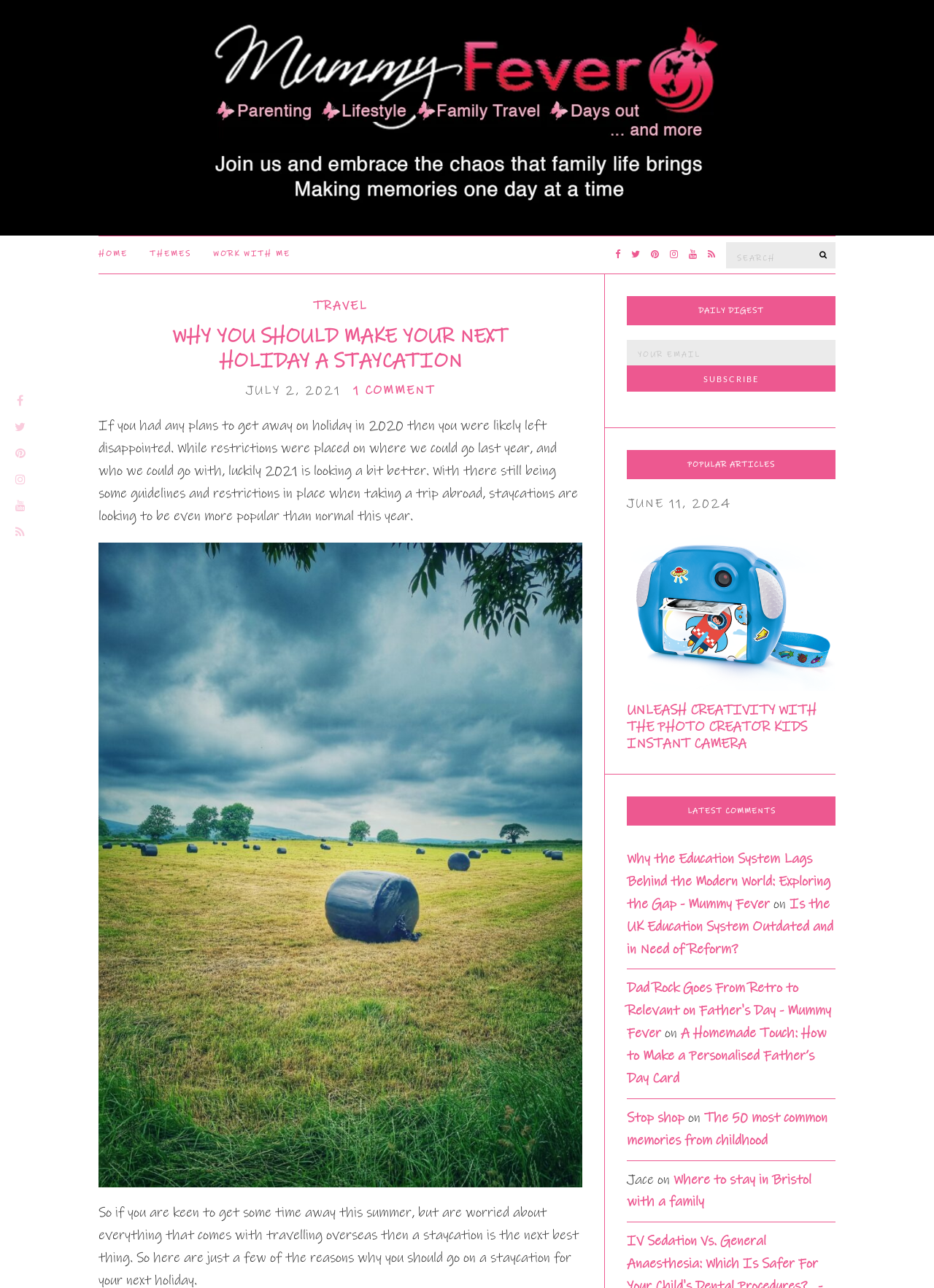Extract the bounding box coordinates for the HTML element that matches this description: "name="EMAIL" placeholder="Your email"". The coordinates should be four float numbers between 0 and 1, i.e., [left, top, right, bottom].

[0.671, 0.264, 0.895, 0.284]